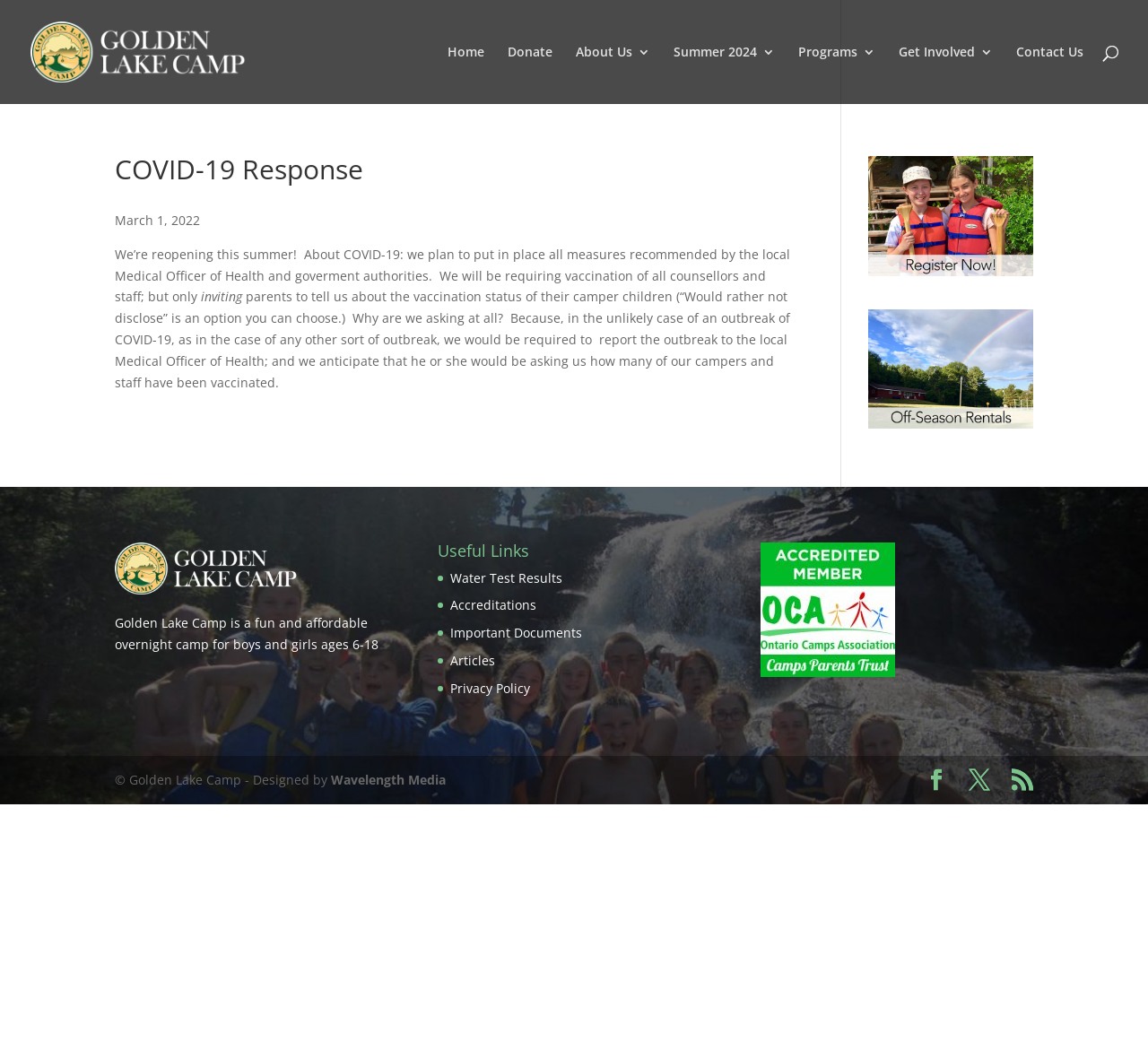Use a single word or phrase to answer this question: 
What is the name of the camp?

Golden Lake Camp